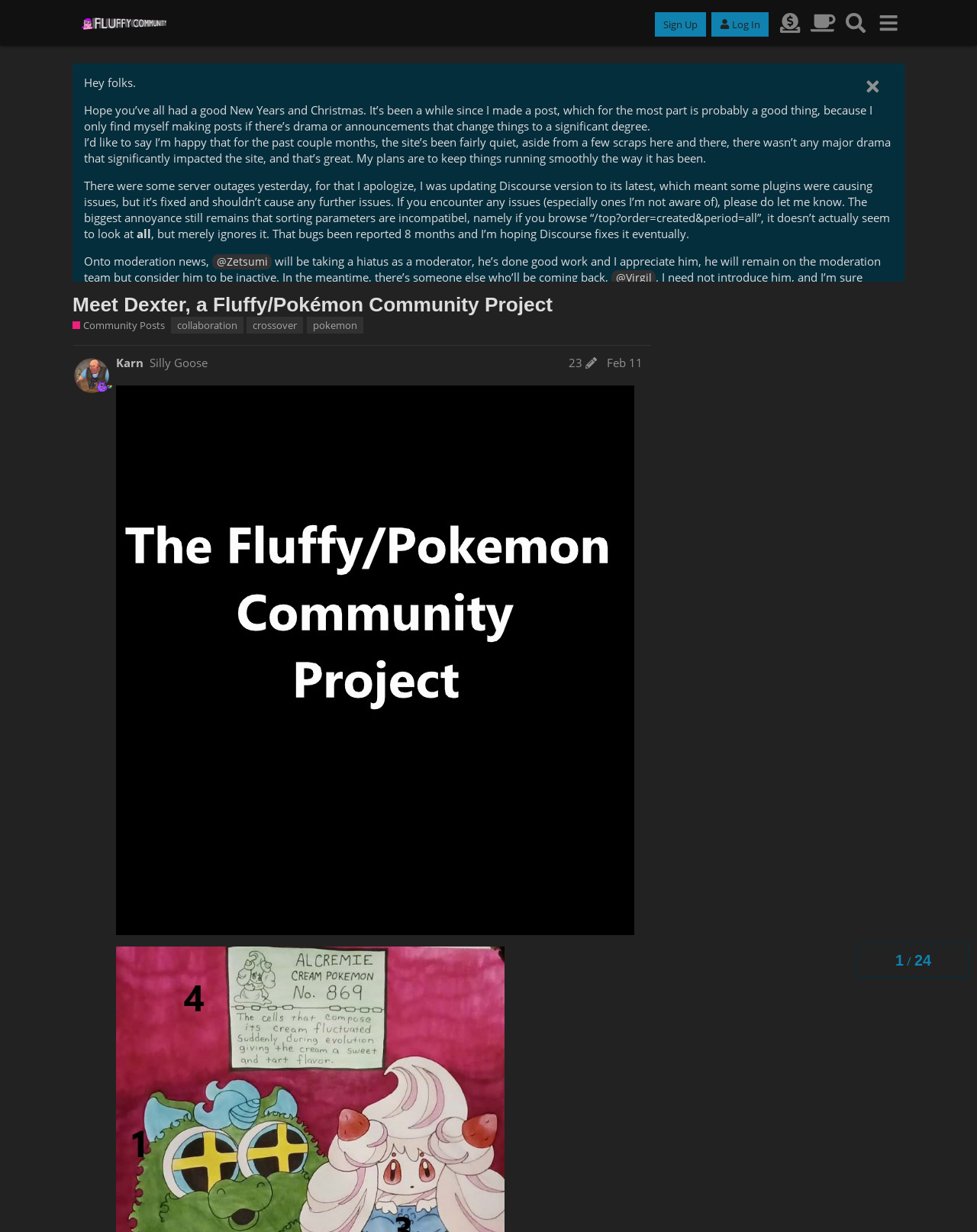Determine the bounding box coordinates for the region that must be clicked to execute the following instruction: "View the 'Karn Silly Goose post edit history Feb 11'".

[0.11, 0.288, 0.666, 0.304]